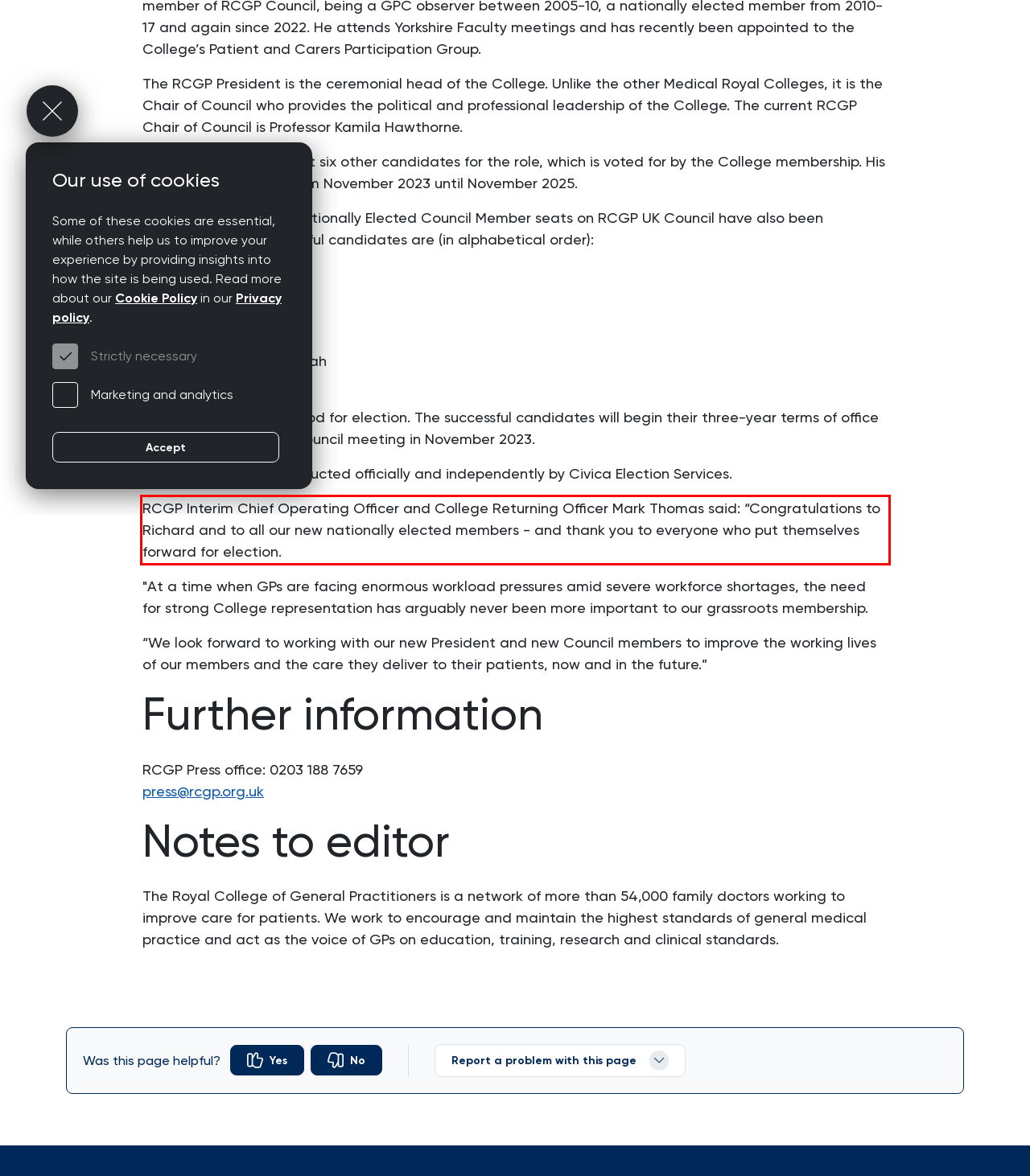You are given a screenshot showing a webpage with a red bounding box. Perform OCR to capture the text within the red bounding box.

RCGP Interim Chief Operating Officer and College Returning Officer Mark Thomas said: “Congratulations to Richard and to all our new nationally elected members - and thank you to everyone who put themselves forward for election.